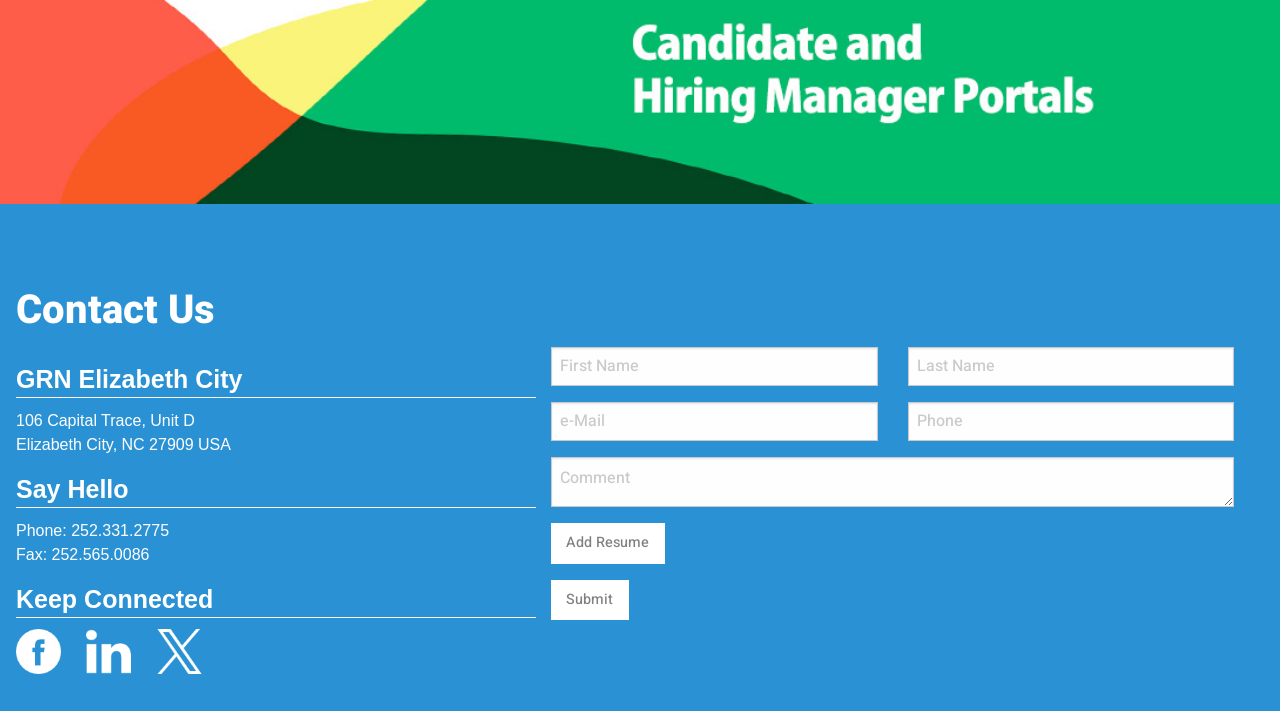Can you show the bounding box coordinates of the region to click on to complete the task described in the instruction: "Click the 'FaceBook' link"?

[0.012, 0.902, 0.064, 0.926]